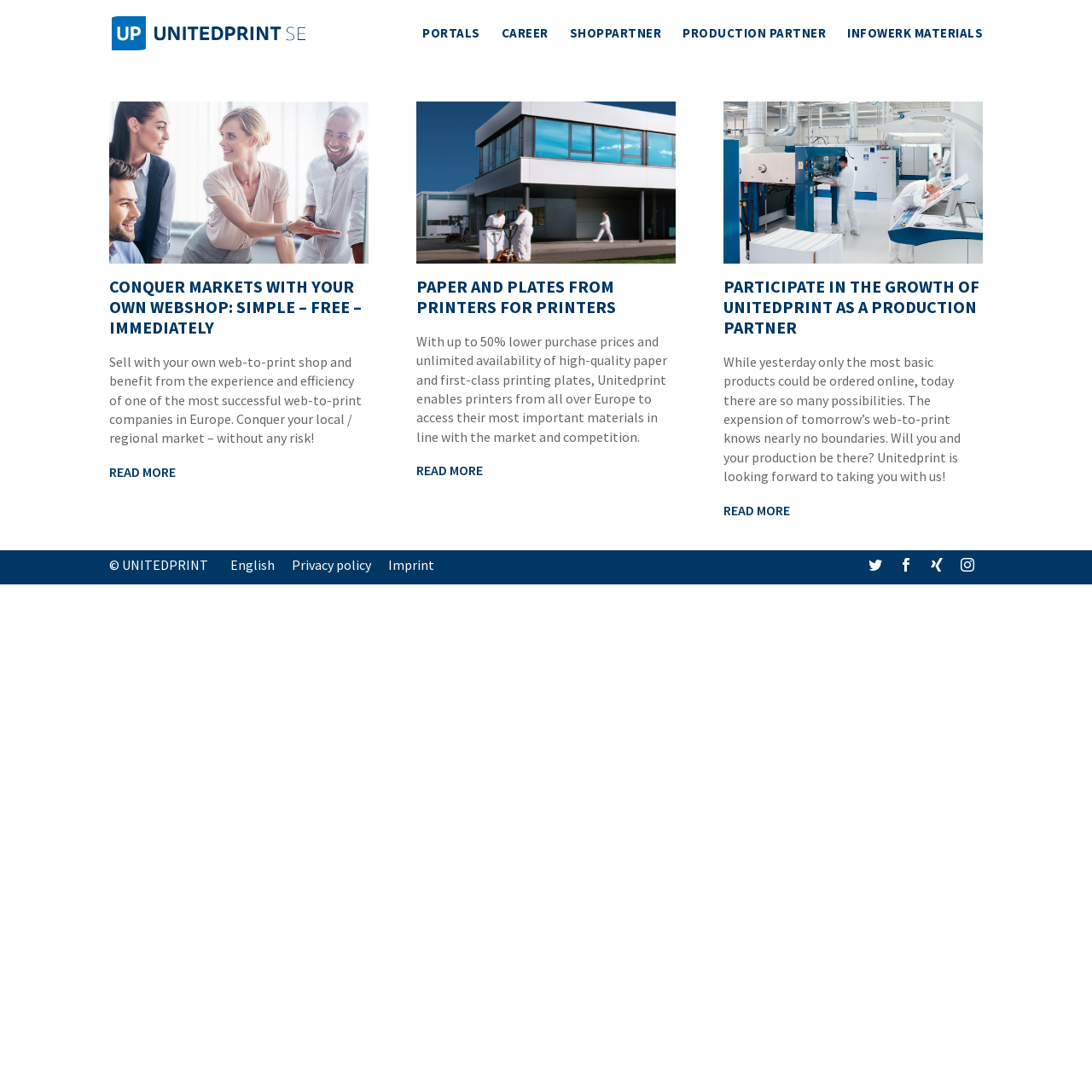Find the bounding box coordinates for the HTML element described in this sentence: "READ MORE". Provide the coordinates as four float numbers between 0 and 1, in the format [left, top, right, bottom].

[0.381, 0.423, 0.442, 0.438]